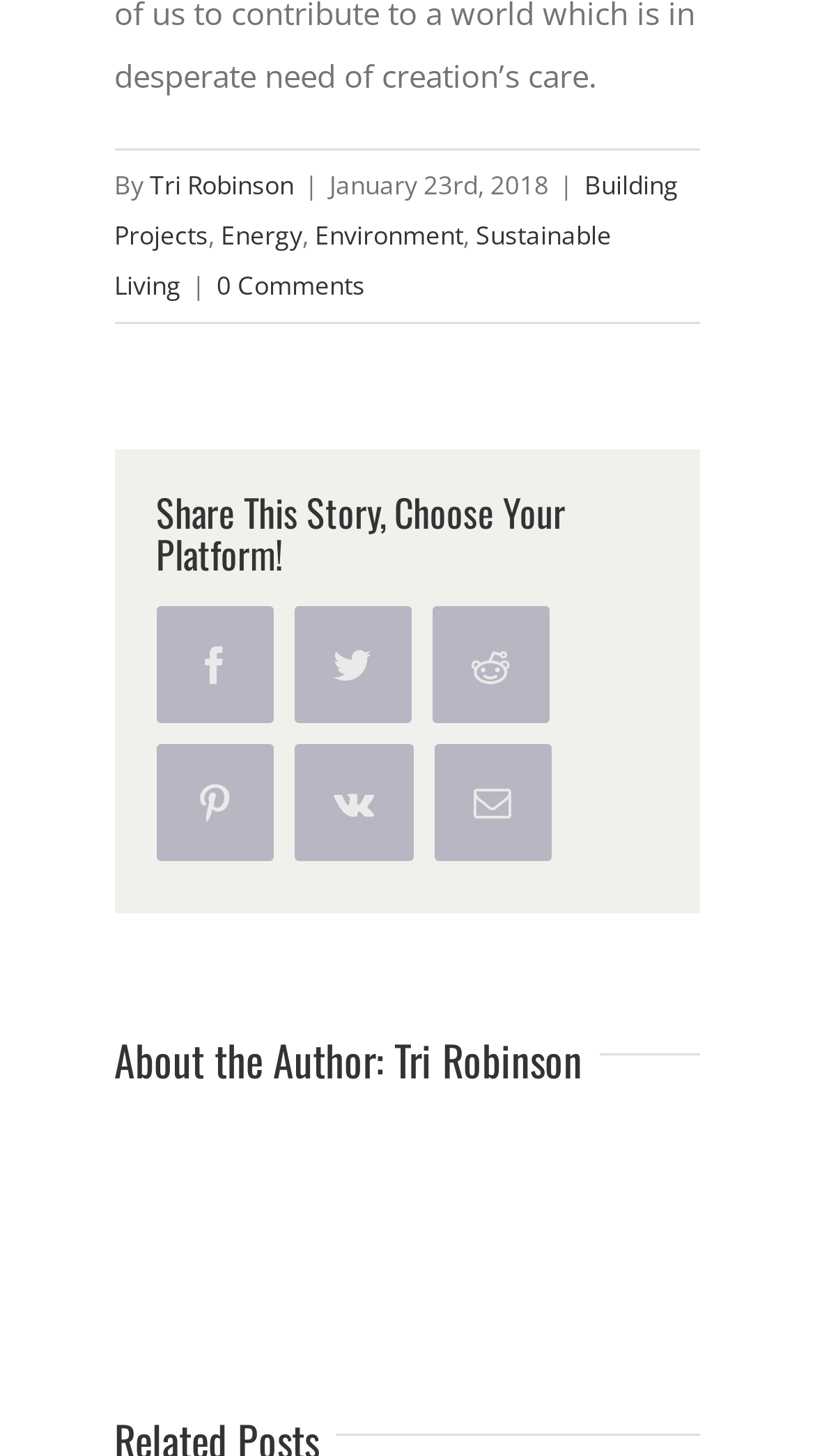Please indicate the bounding box coordinates for the clickable area to complete the following task: "Click on the author's name". The coordinates should be specified as four float numbers between 0 and 1, i.e., [left, top, right, bottom].

[0.184, 0.115, 0.361, 0.139]